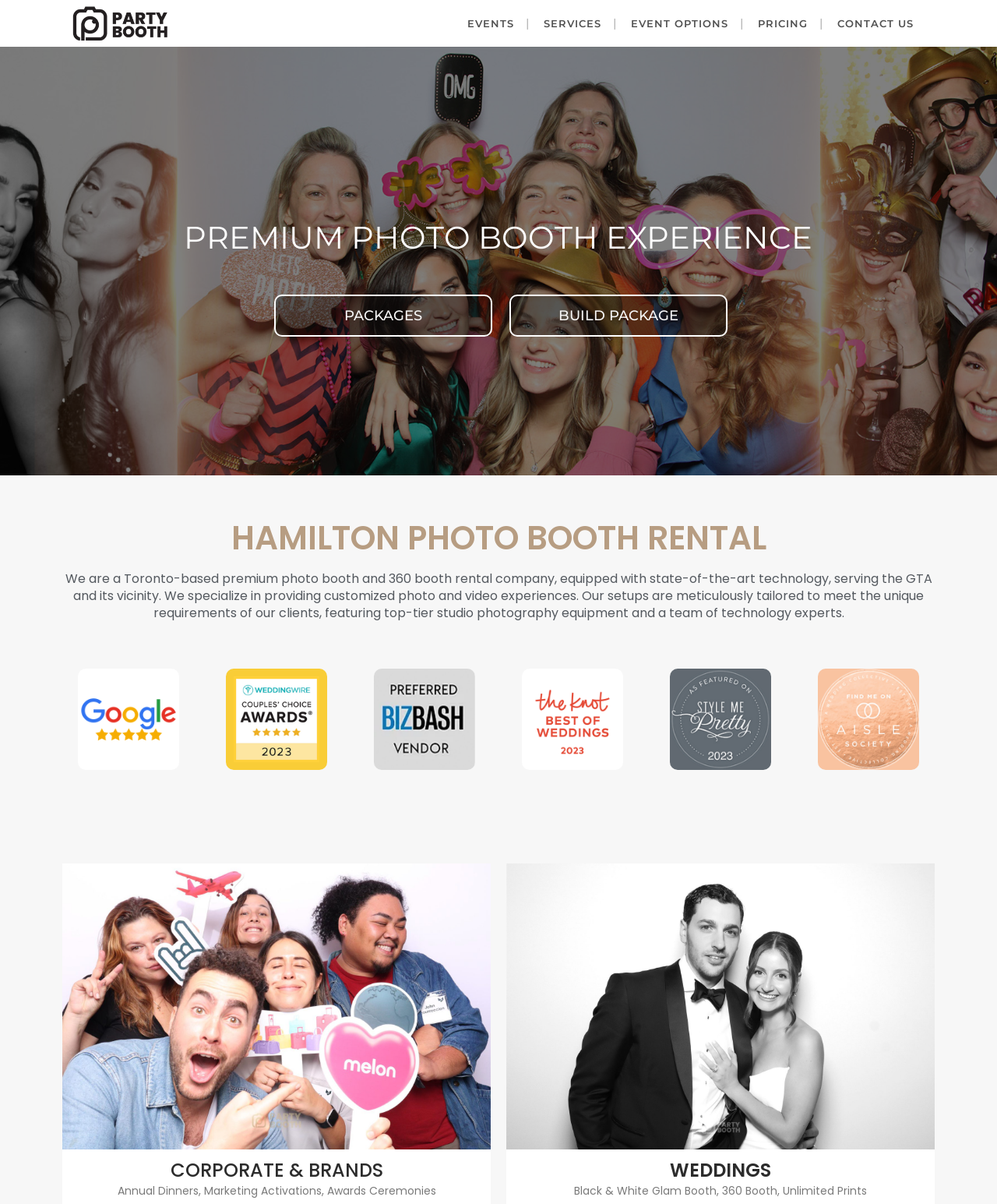Provide a one-word or short-phrase answer to the question:
What type of equipment is used in the photo booths?

Studio photography equipment